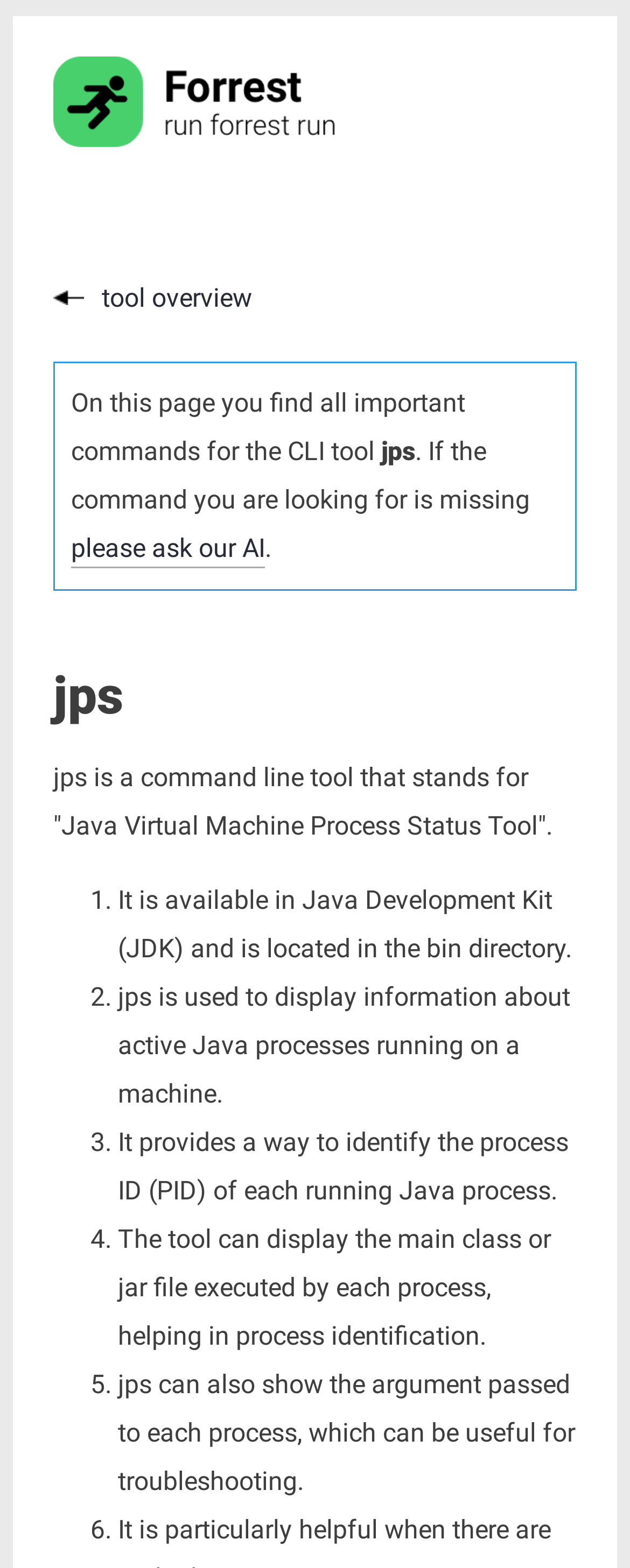Detail the various sections and features present on the webpage.

The webpage is about the CLI tool "jps" and its important commands. At the top left, there is a Forrest logo image and a link to the homepage. Below the logo, there is a link to the tool overview. 

The main content starts with a heading "jps" and a brief description of the tool, stating that it stands for "Java Virtual Machine Process Status Tool". 

Below the heading, there is a list of six points describing the features of the jps tool. The list starts with the first point, "It is available in Java Development Kit (JDK) and is located in the bin directory", followed by the second point, "jps is used to display information about active Java processes running on a machine", and so on. Each point is marked with a numbered list marker. 

On the right side of the page, there is a section that mentions "On this page you find all important commands for the CLI tool jps" and provides a link to ask an AI if a specific command is missing.